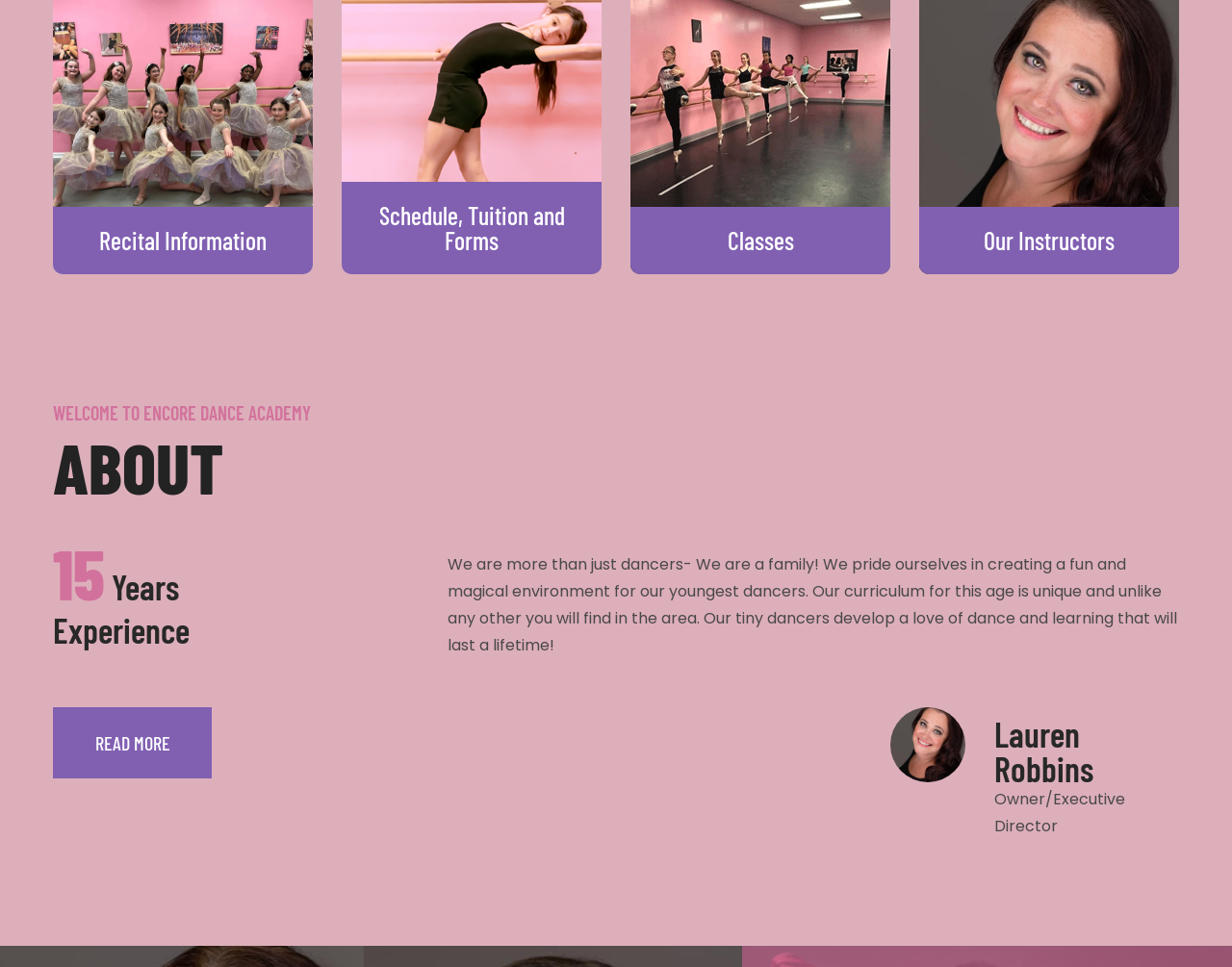Using the webpage screenshot, find the UI element described by Schedule, Tuition and Forms. Provide the bounding box coordinates in the format (top-left x, top-left y, bottom-right x, bottom-right y), ensuring all values are floating point numbers between 0 and 1.

[0.277, 0.091, 0.488, 0.389]